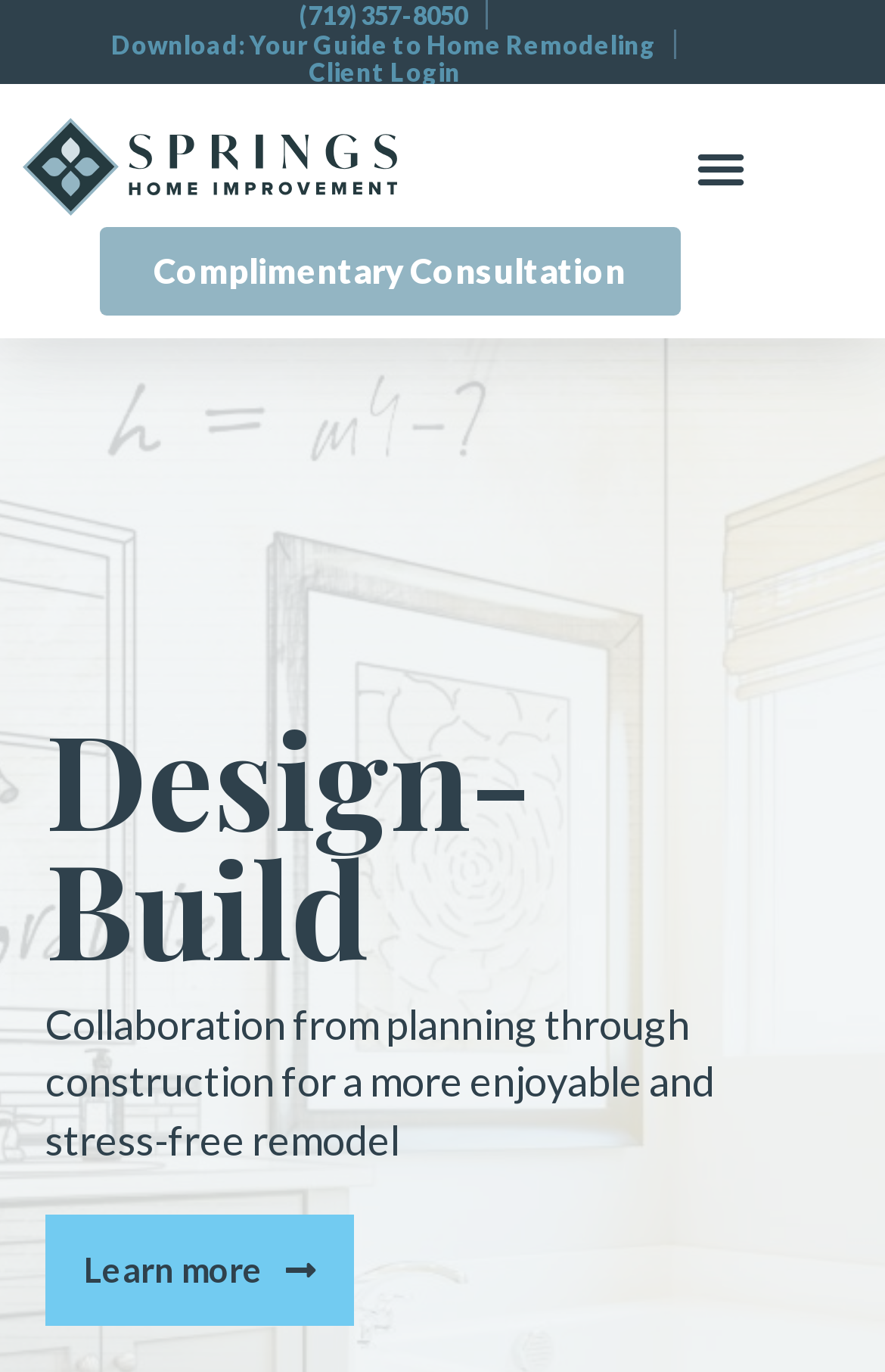Respond with a single word or phrase:
What is the text on the logo image?

logo-horiz